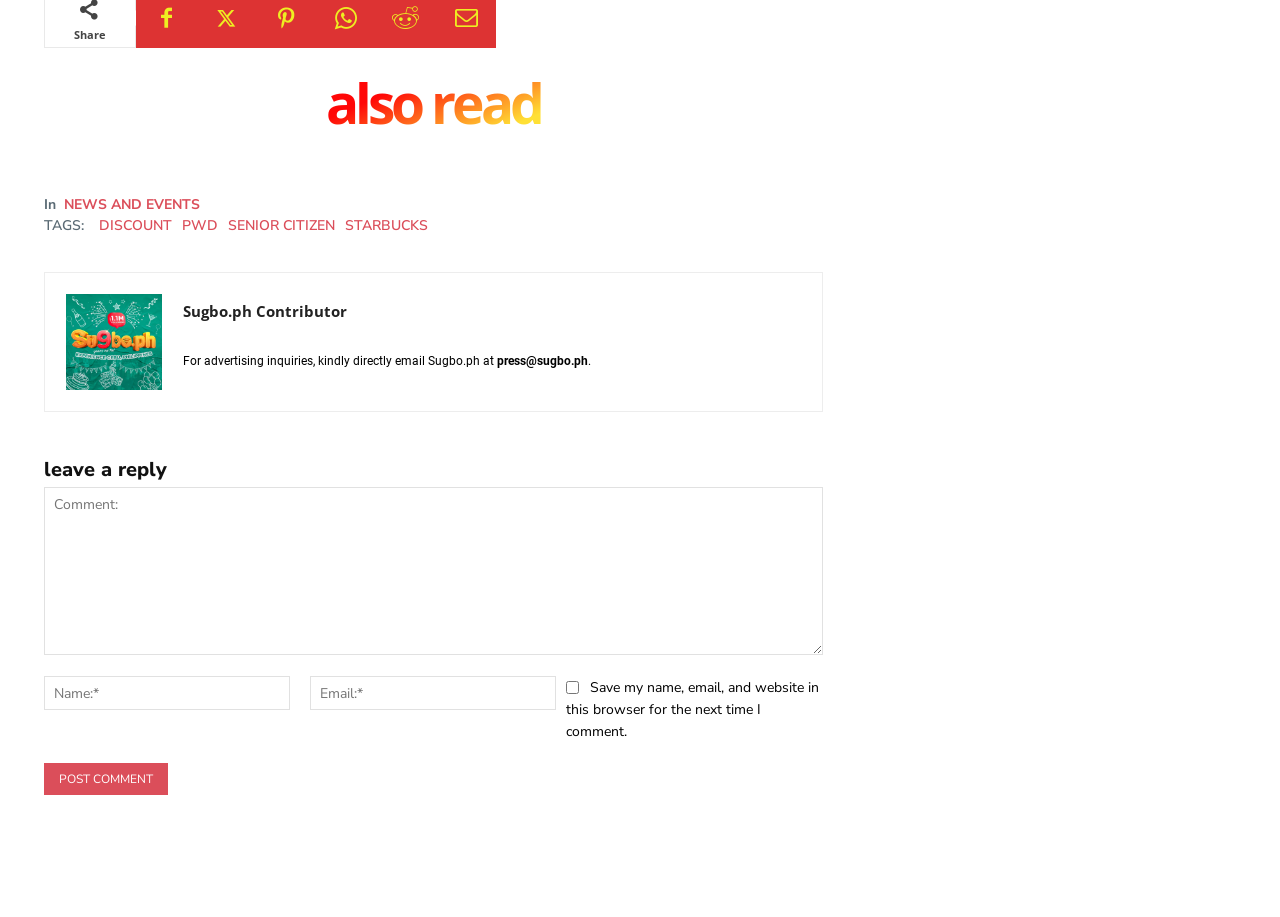Please provide a comprehensive answer to the question based on the screenshot: What is the category of news and events?

I found the link 'NEWS AND EVENTS' on the webpage, which suggests that it is a category of news and events.